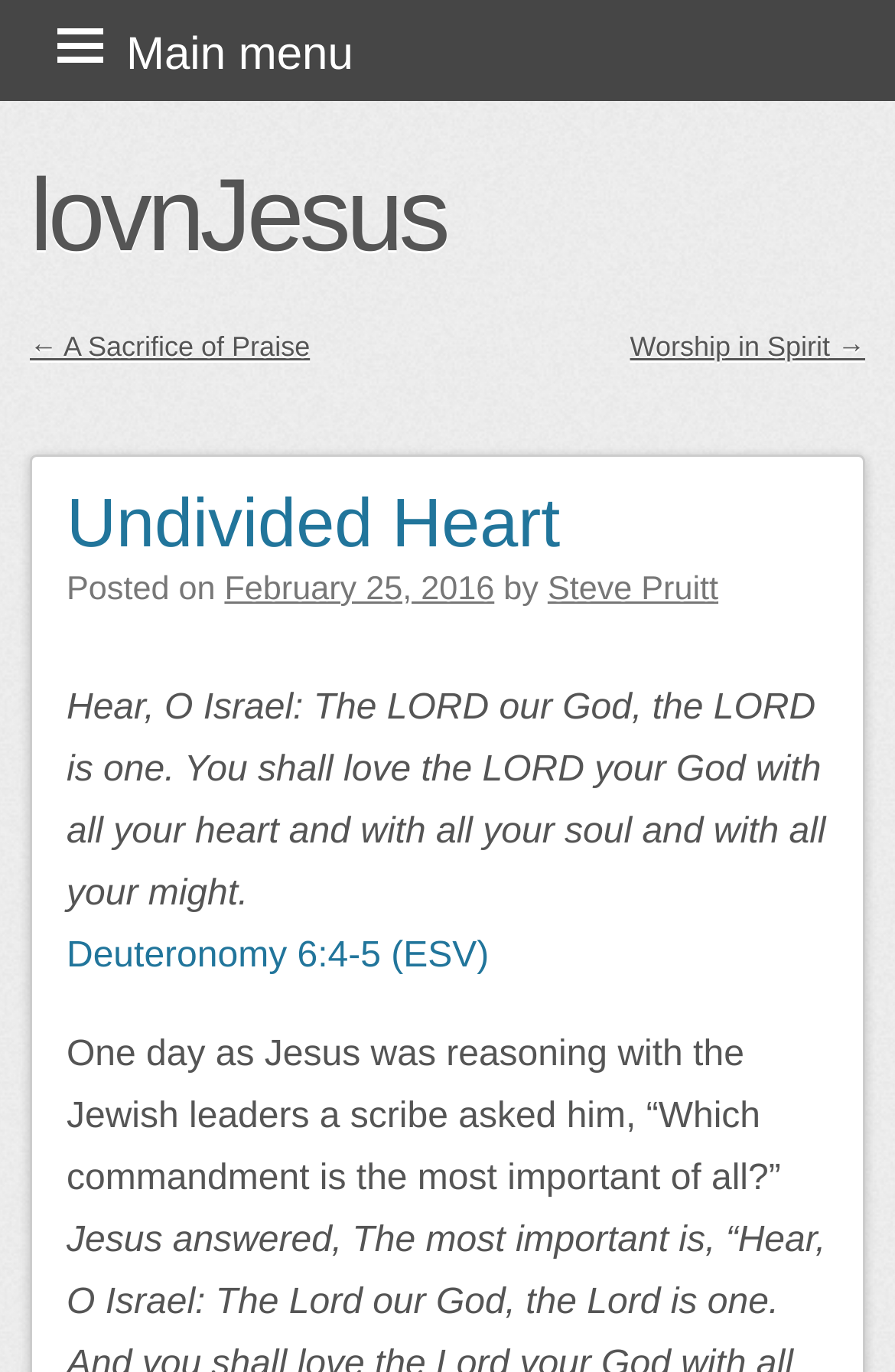Pinpoint the bounding box coordinates for the area that should be clicked to perform the following instruction: "go to the previous post".

[0.033, 0.241, 0.346, 0.264]